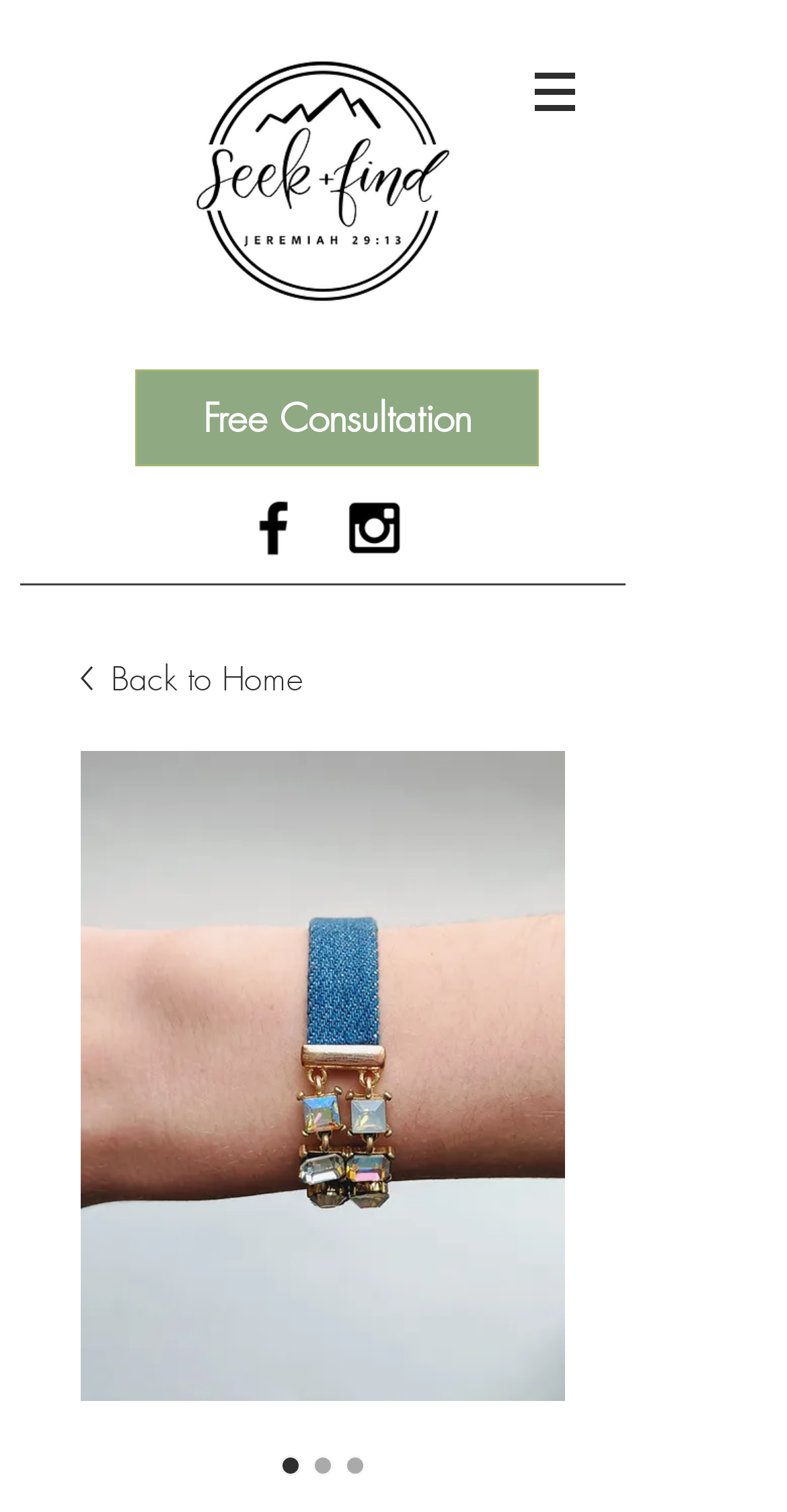Please identify the webpage's heading and generate its text content.

Jean Stud Bracelet